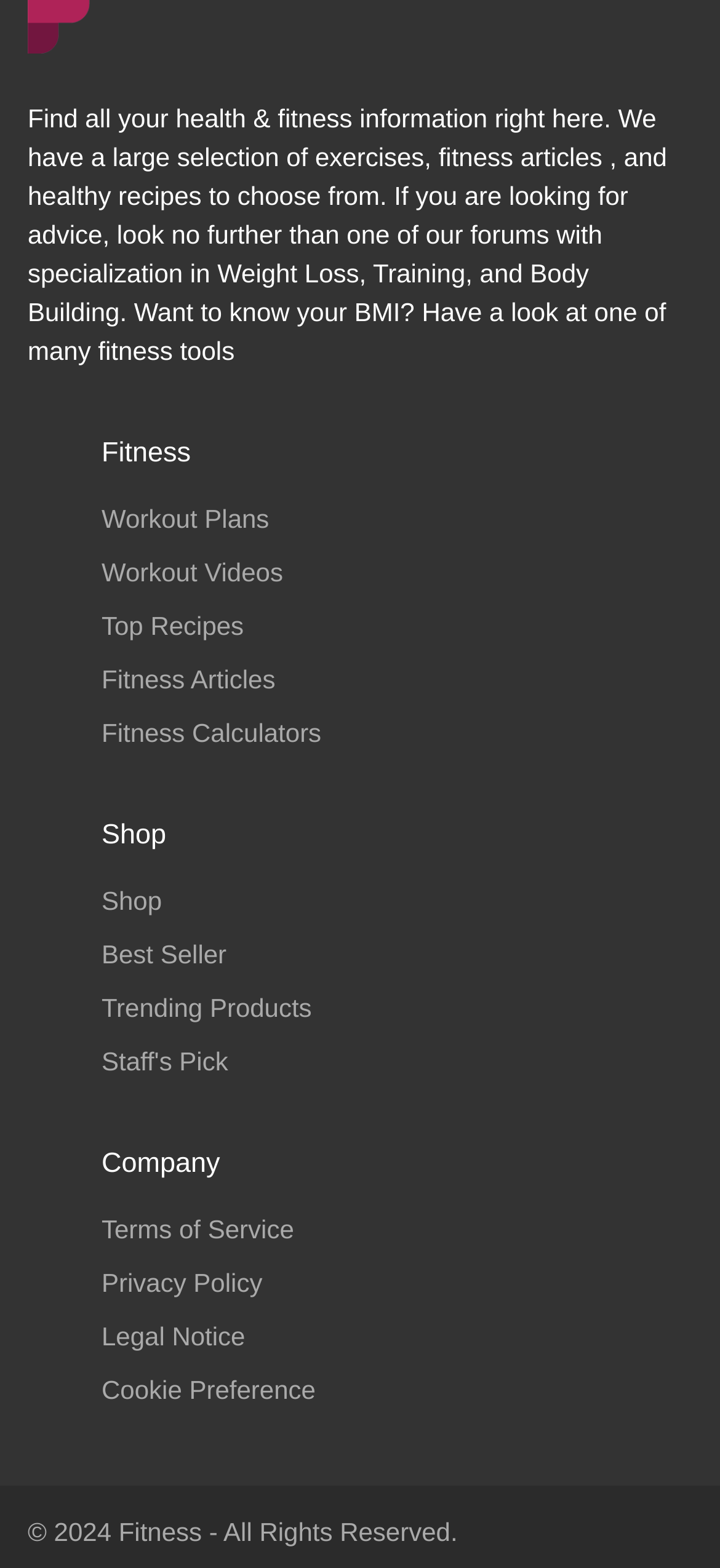Provide the bounding box for the UI element matching this description: "Shop".

[0.141, 0.565, 0.225, 0.584]